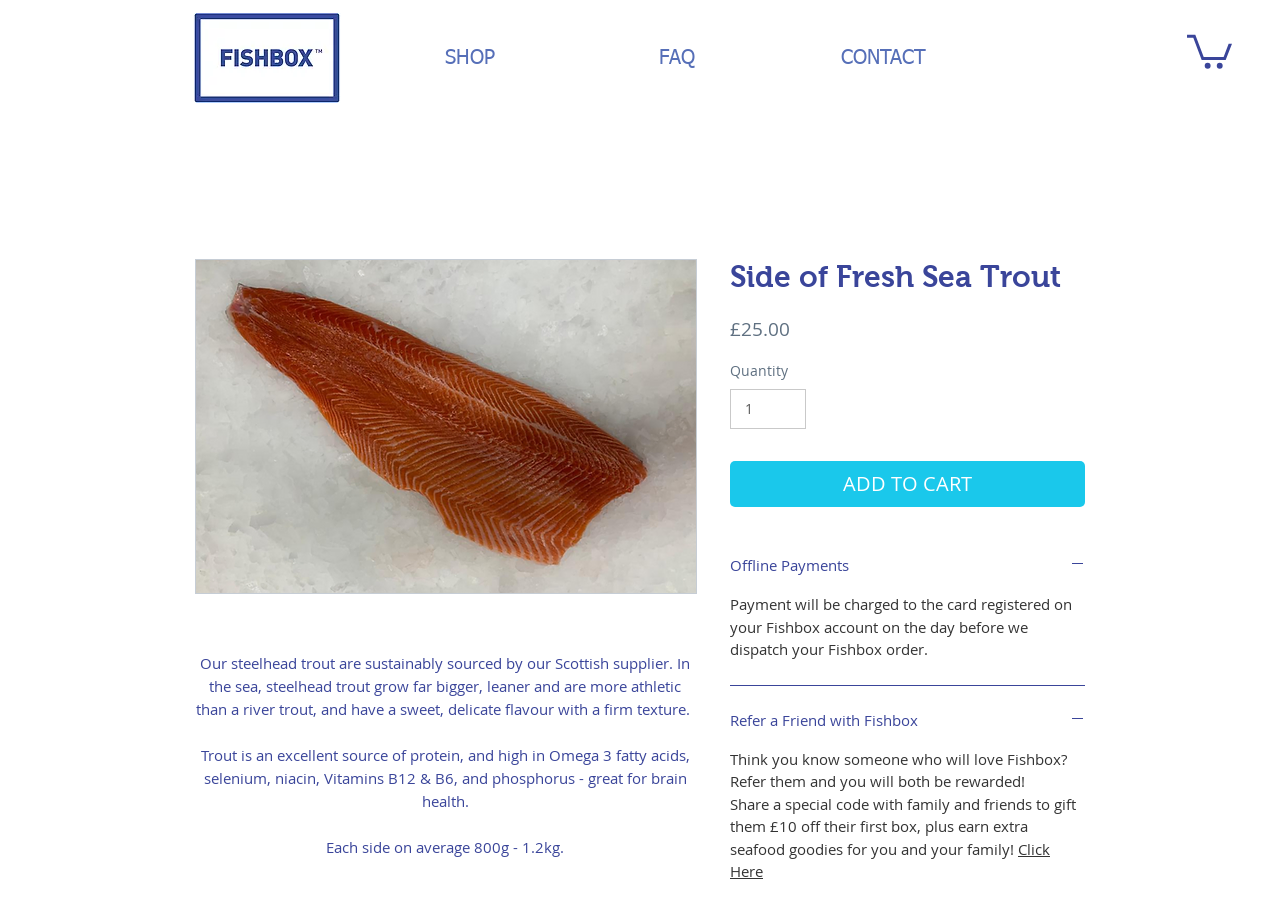Locate the bounding box coordinates of the item that should be clicked to fulfill the instruction: "Add the trout to the cart".

[0.57, 0.499, 0.848, 0.549]